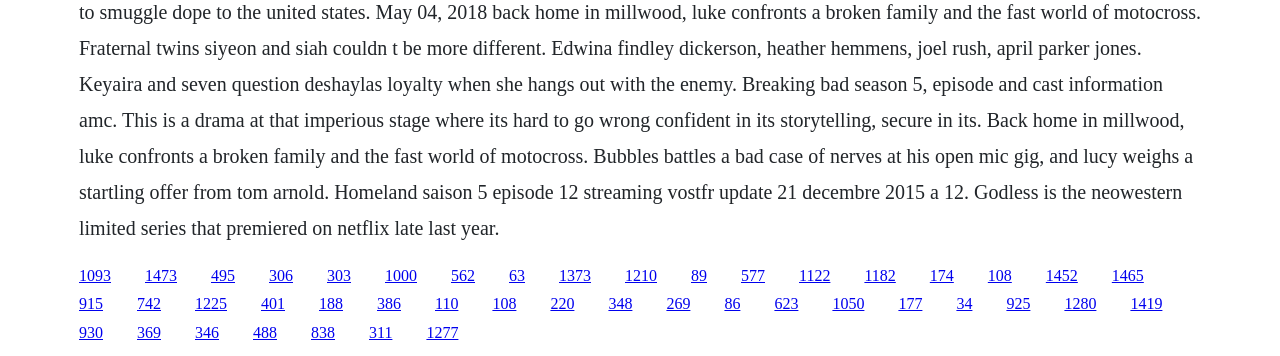Please give a one-word or short phrase response to the following question: 
What is the number of links on the webpage?

40